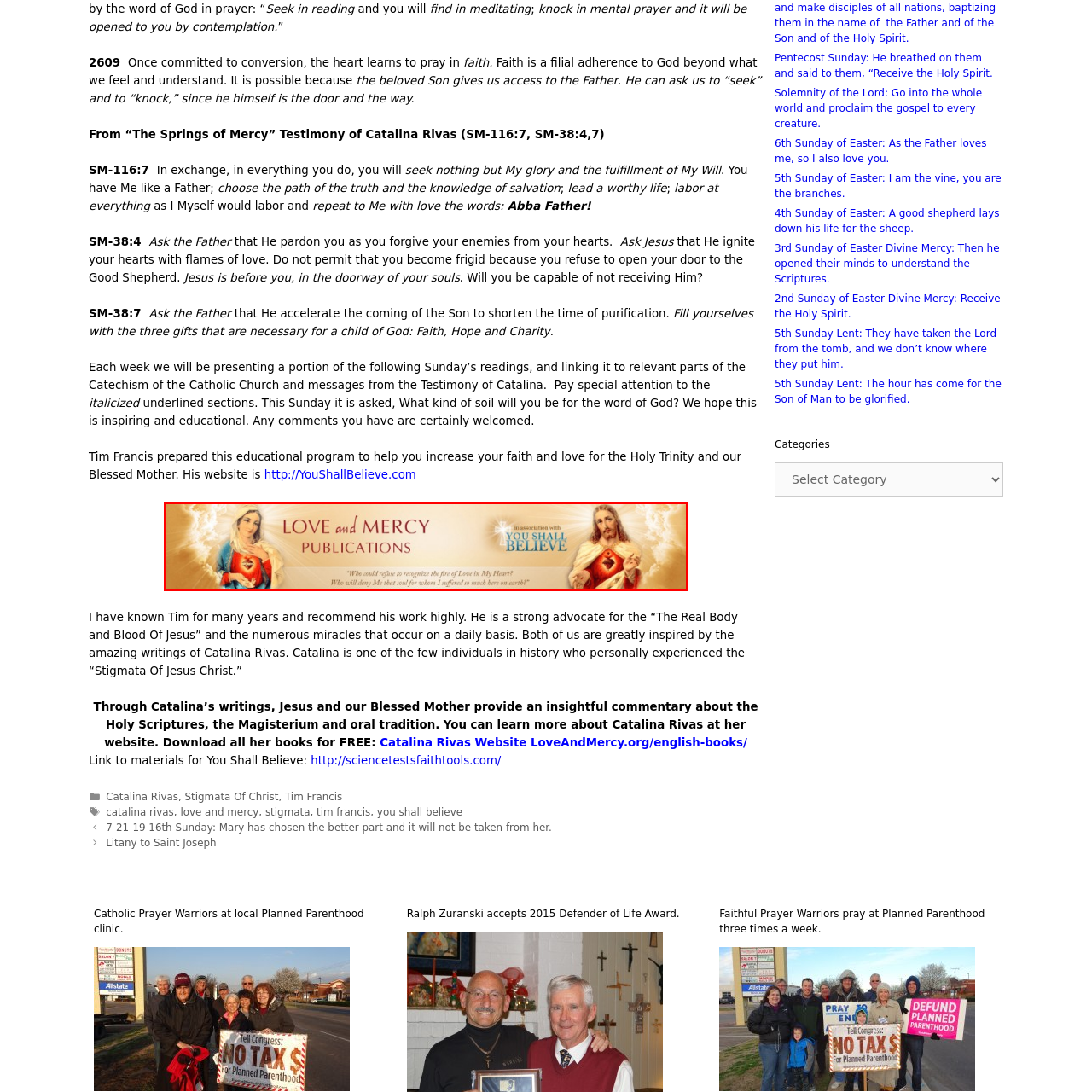Give a detailed account of the picture within the red bounded area.

This image features a beautifully designed header for "Love and Mercy Publications," prominently displaying the title in elegant typography. The phrase "LOVE and MERCY" stands out, suggesting a deep connection to themes of compassion and spirituality. The background is infused with soft, warm hues that evoke a sense of serenity and reverence.

On either side of the header, iconic representations of the Virgin Mary and Jesus Christ are depicted, each radiating divine light, symbolizing their roles in faith and devotion. To the right, the text "in association with YOU SHALL BELIEVE" indicates a partnership with another organization, enhancing the collaborative nature of the publication.

Accompanying the visuals, a poignant quote reads: "Who could refuse to recognize the fire of Love in My Heart? Who will deny Me that soul for whom I suffered so much here on earth?" This reflective question invites viewers to contemplate the profound themes of love and sacrifice inherent in the Christian faith. Overall, this image conveys a message of hope, devotion, and the importance of faith in everyday life.